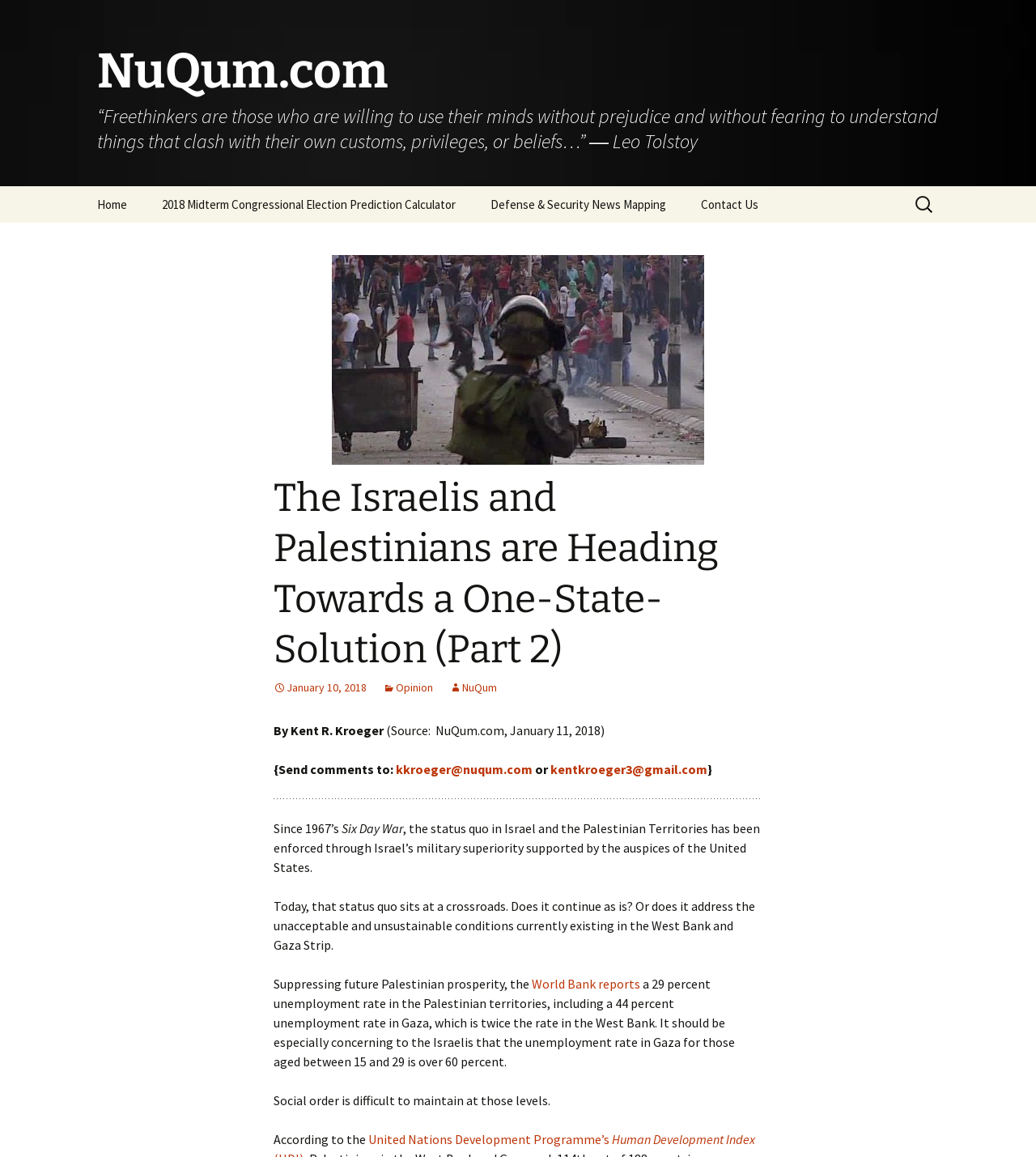Please indicate the bounding box coordinates of the element's region to be clicked to achieve the instruction: "Search for something". Provide the coordinates as four float numbers between 0 and 1, i.e., [left, top, right, bottom].

[0.88, 0.162, 0.906, 0.192]